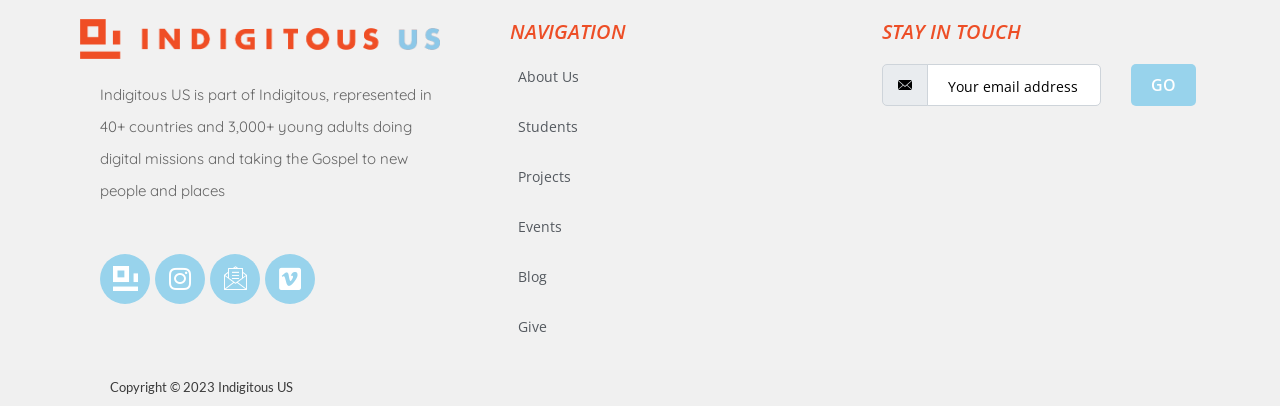Use a single word or phrase to answer the following:
What social media platforms are linked?

Instagram, Vimeo